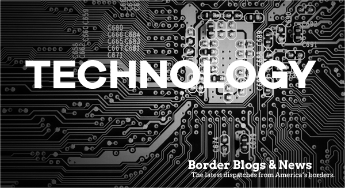Elaborate on the details you observe in the image.

The image features a bold and striking design centered around the word "TECHNOLOGY," presented in large, white letters that stand out against a dramatic black background filled with intricate circuitry patterns. This visually engaging composition reflects the theme of innovation and modernity associated with technology. Below the main title, smaller text reads "Border Blogs & News," accompanied by a brief tagline that emphasizes the site’s focus on the latest developments and news pertaining to America's borders. The overall aesthetic combines elements of tech visuals with informative branding, suitable for a platform dedicated to sharing significant stories and insights on technological advancements and their impacts.